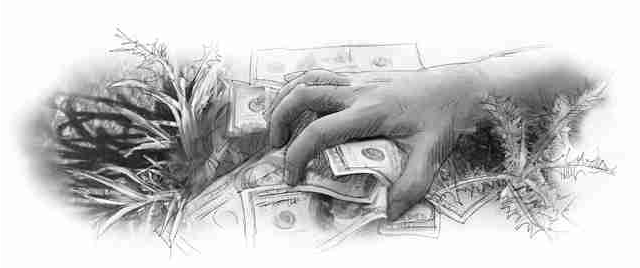Break down the image and describe each part extensively.

This image powerfully illustrates the theme of materialism and its spiritual implications, as highlighted in the accompanying lesson titled "I See, I Want, I Take." A hand is depicted reaching for a handful of cash, nestled among grass and thorny weeds, symbolizing the allure of wealth and the distractions it can bring. This visual metaphor relates to the lesson's message about the dangers of allowing the pursuit of material possessions to overshadow one's spiritual growth. Each dollar bill, partially buried in the earth, represents the deceitfulness of riches and the potential for such desires to choke the word of God, as noted in biblical texts referenced in the study. This imagery serves as a reminder to be vigilant against the seductive pulls of materialism, urging viewers to focus on spiritual treasures rather than earthly gains.